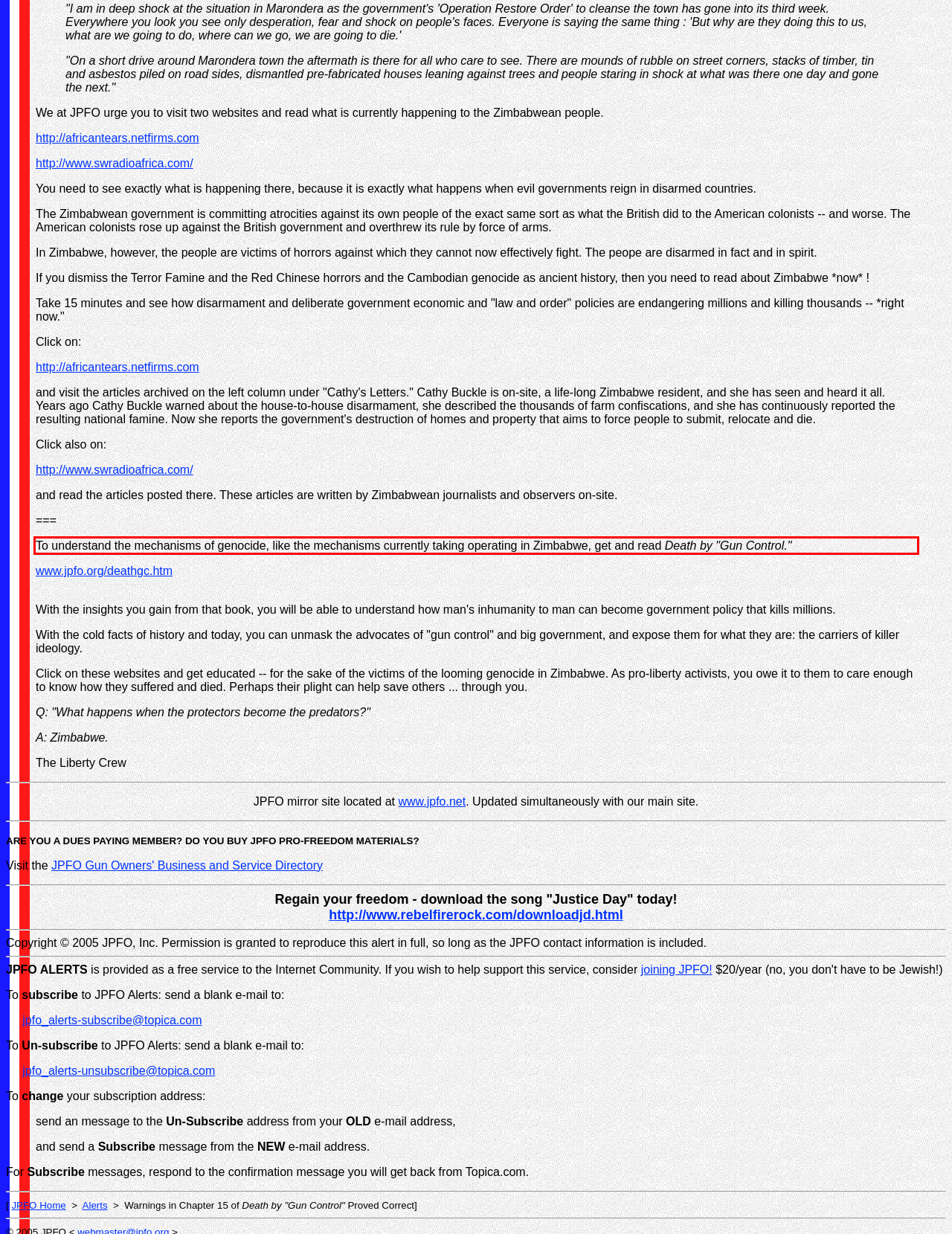Using OCR, extract the text content found within the red bounding box in the given webpage screenshot.

To understand the mechanisms of genocide, like the mechanisms currently taking operating in Zimbabwe, get and read Death by "Gun Control."